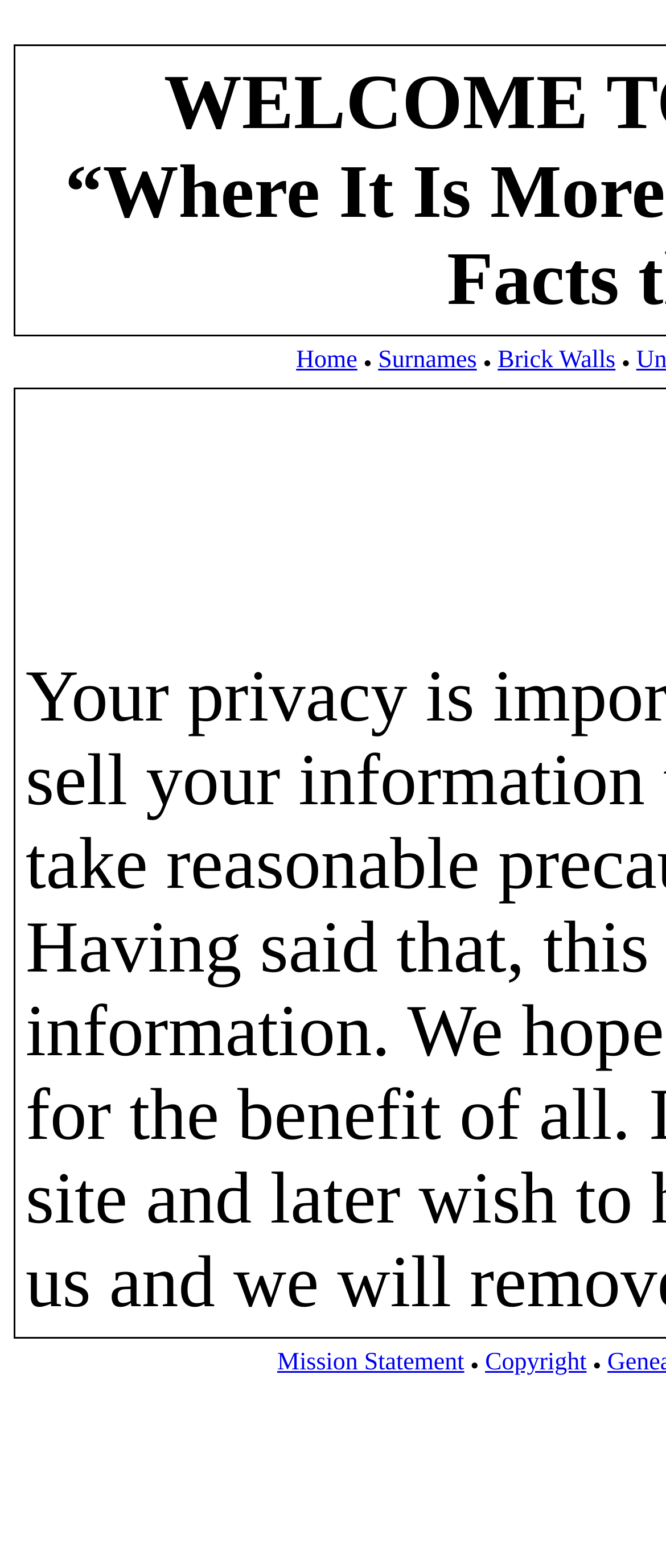Identify the bounding box for the UI element described as: "Copyright". Ensure the coordinates are four float numbers between 0 and 1, formatted as [left, top, right, bottom].

[0.728, 0.86, 0.881, 0.878]